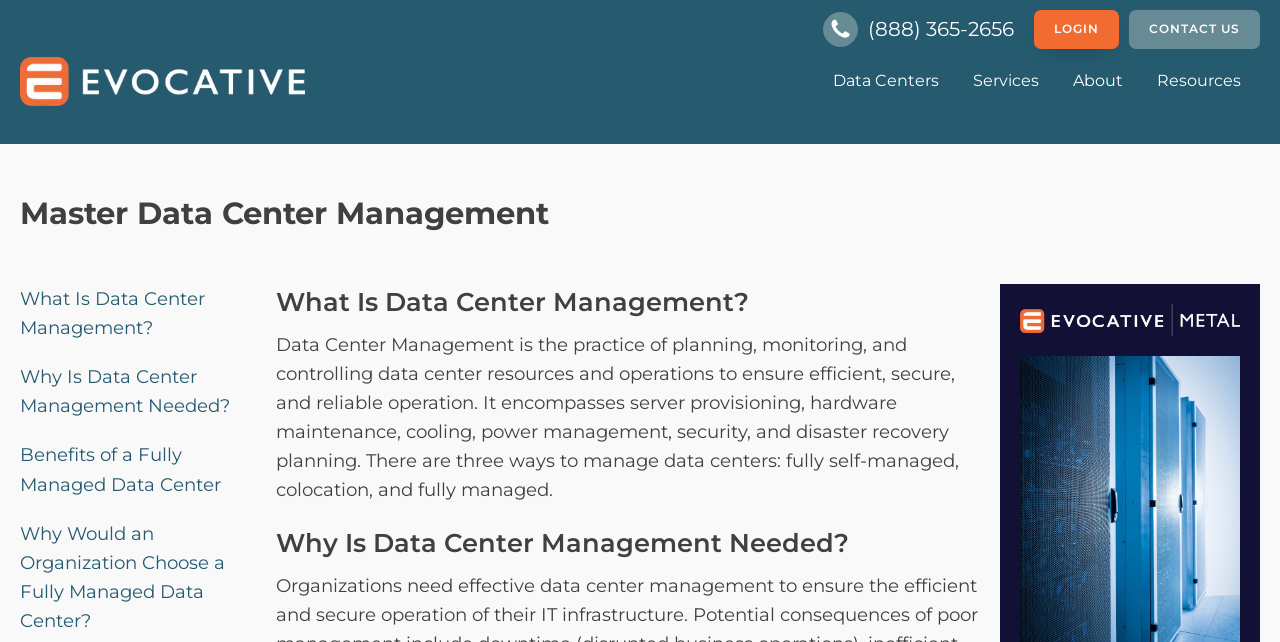Describe the webpage meticulously, covering all significant aspects.

The webpage is about data center management, with a focus on its importance and the different types of data centers. At the top, there is a header section with several links, including a phone number, a login button, a contact us link, and a logo of Evocative Data Centers. Below the header, there is a navigation menu with links to Data Centers, Services, About, and Resources, each with a chevron-down icon.

The main content of the page is divided into sections, each with a heading. The first section is titled "Master Data Center Management" and has a series of links to related topics, including "What Is Data Center Management?", "Why Is Data Center Management Needed?", and "Benefits of a Fully Managed Data Center".

The second section is titled "What Is Data Center Management?" and provides a detailed description of data center management, including its definition, scope, and the three ways to manage data centers: fully self-managed, colocation, and fully managed.

The third section is titled "Why Is Data Center Management Needed?" and is accompanied by an image of Evocative Metal. The content of this section is not explicitly stated, but it likely discusses the importance of data center management.

Overall, the webpage provides an overview of data center management, its importance, and the different types of data centers, with a focus on educating readers about this topic.